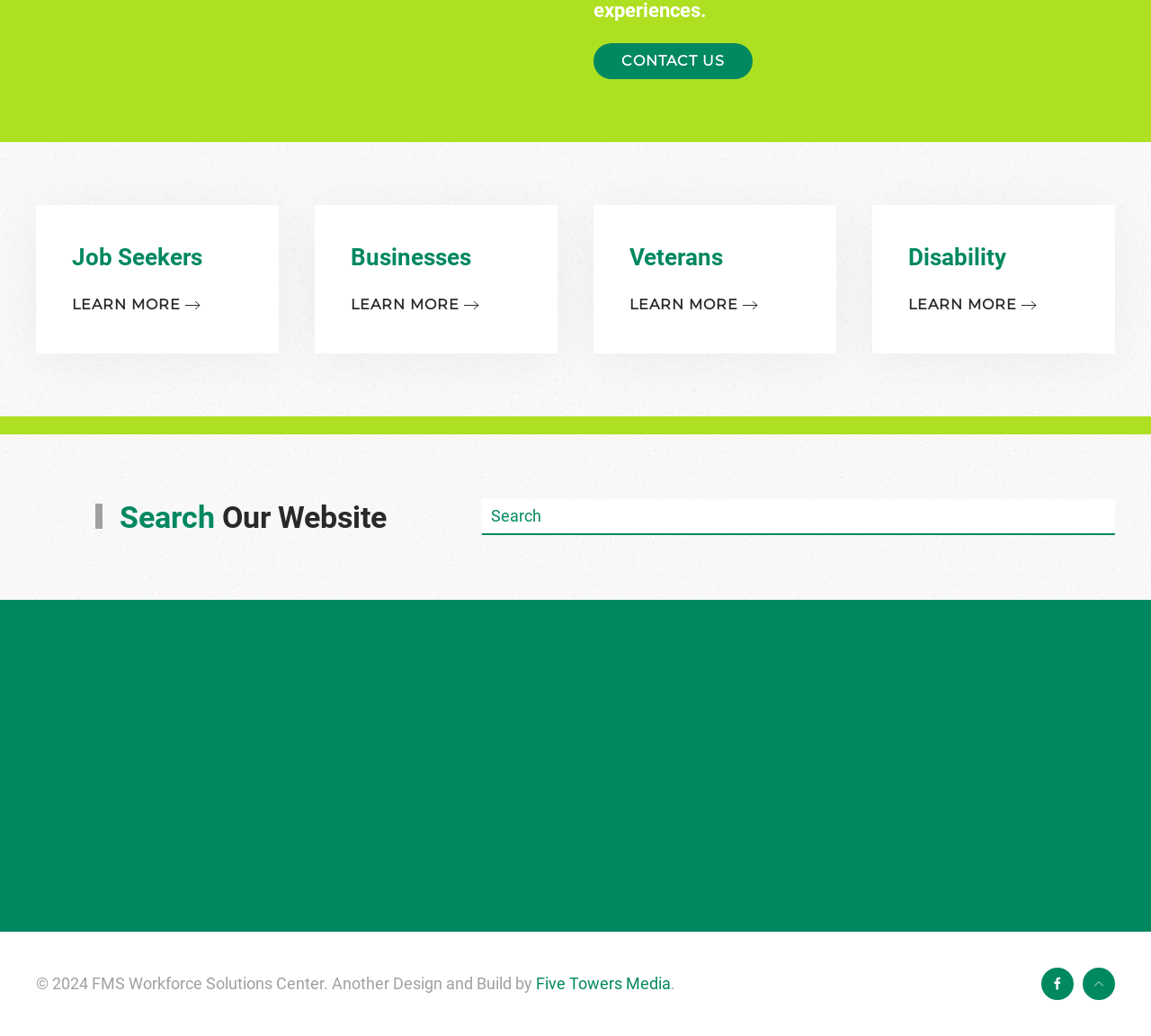Determine the bounding box coordinates of the clickable element to achieve the following action: 'Go to the About page'. Provide the coordinates as four float values between 0 and 1, formatted as [left, top, right, bottom].

[0.806, 0.715, 0.844, 0.733]